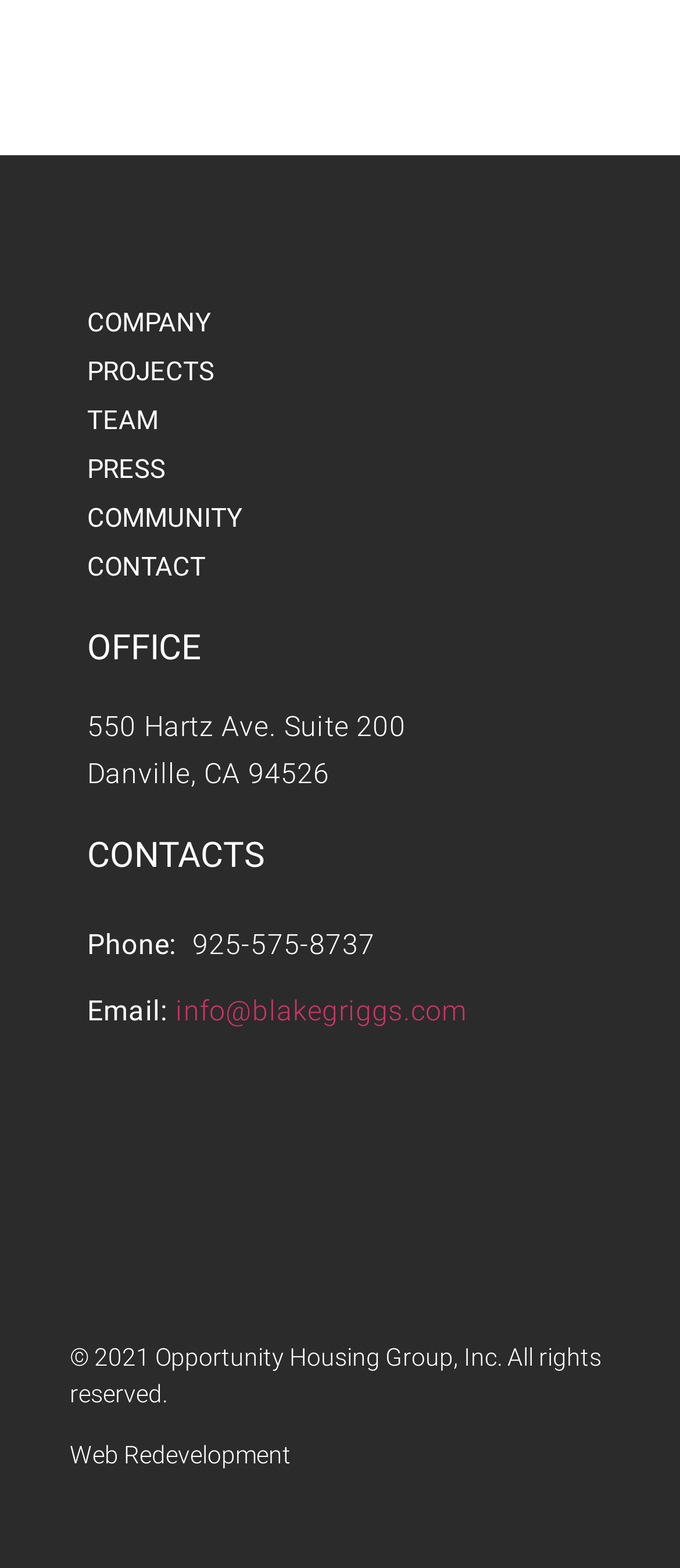Specify the bounding box coordinates of the region I need to click to perform the following instruction: "Send an email to the office". The coordinates must be four float numbers in the range of 0 to 1, i.e., [left, top, right, bottom].

[0.258, 0.634, 0.687, 0.655]